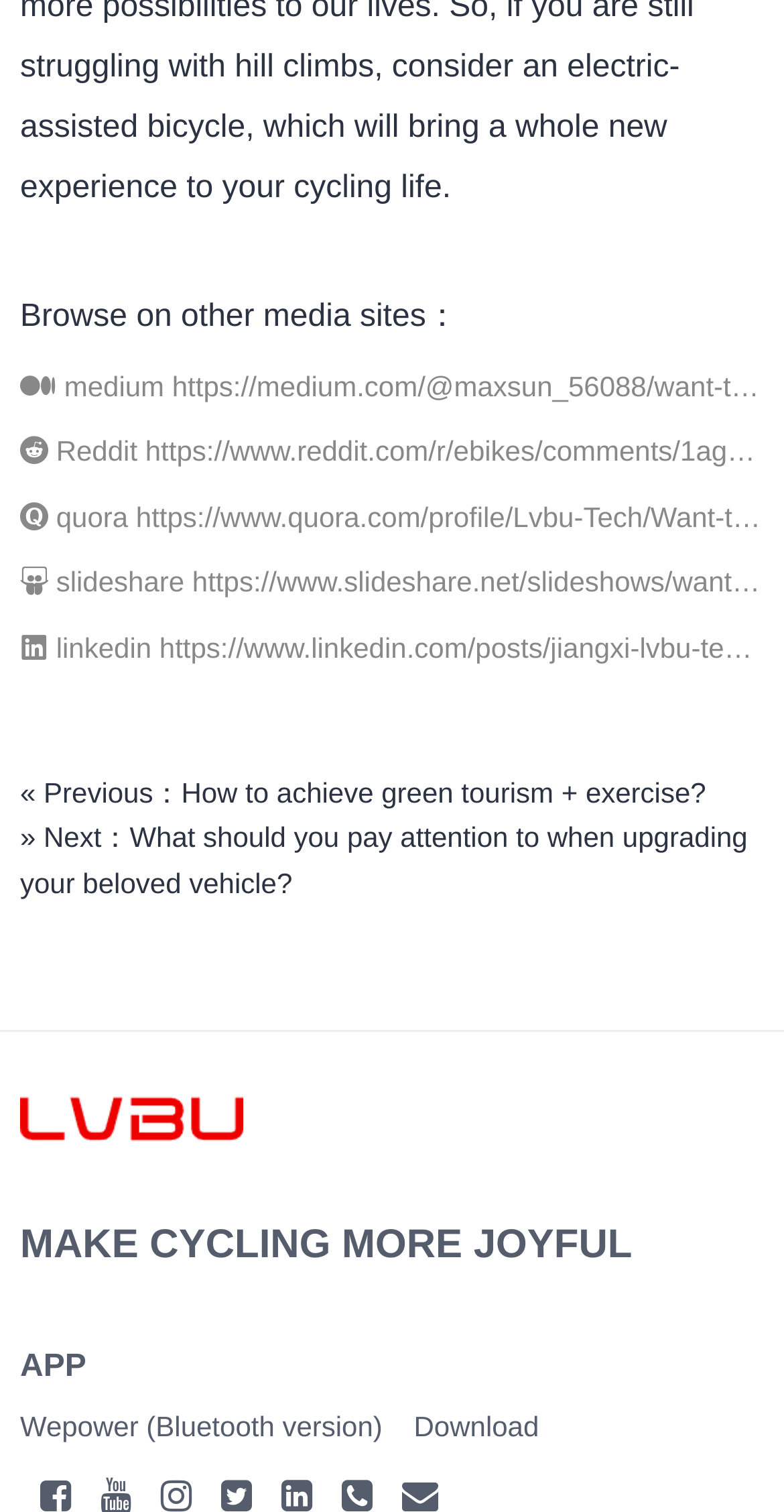How many links are there to other articles?
Using the image, elaborate on the answer with as much detail as possible.

I counted the number of link elements that point to other articles, which are '« Previous：How to achieve green tourism + exercise?' and '» Next：What should you pay attention to when upgrading your beloved vehicle?' and there are 2 in total.